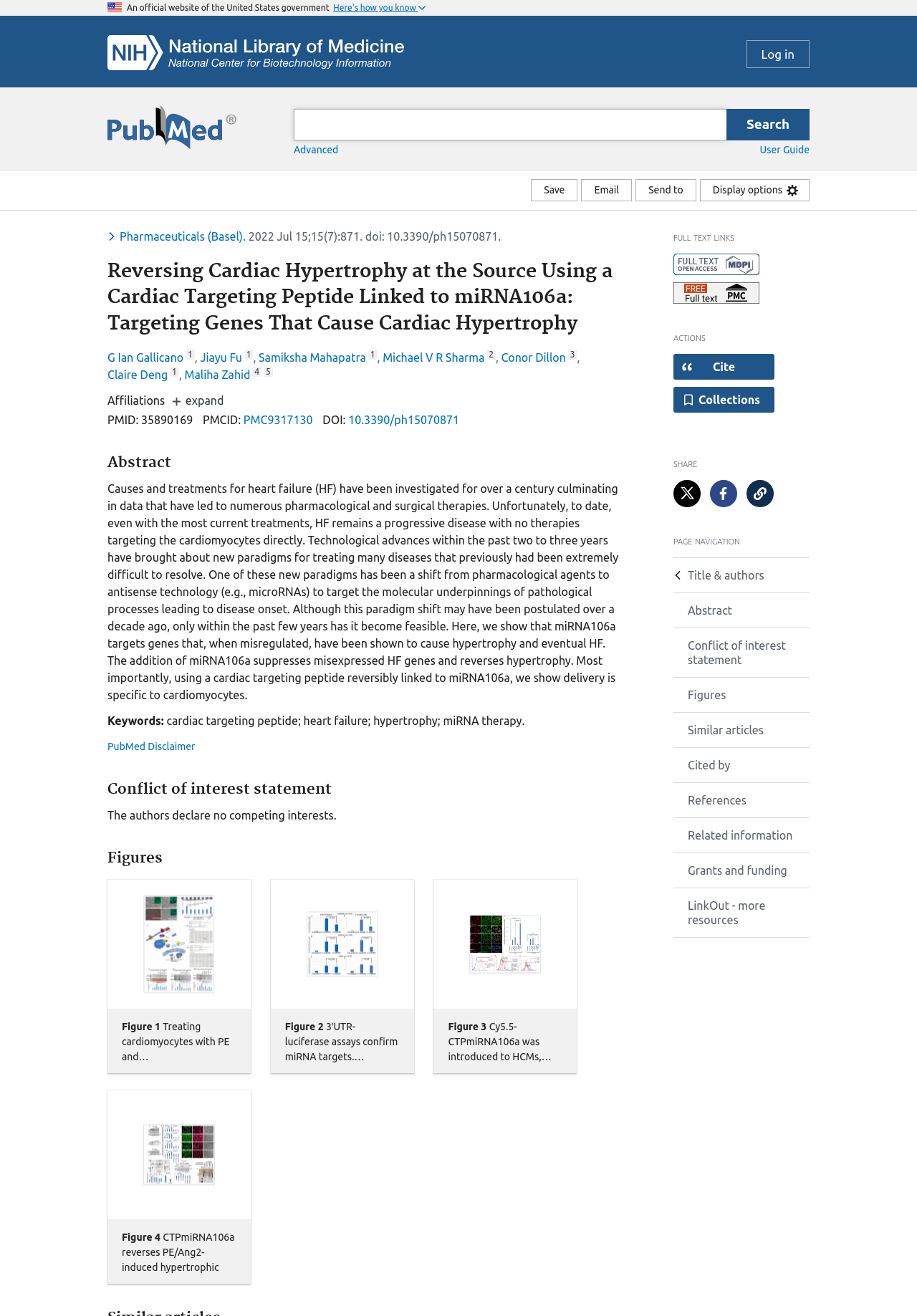Specify the bounding box coordinates of the area to click in order to execute this command: 'Share the article on Twitter'. The coordinates should consist of four float numbers ranging from 0 to 1, and should be formatted as [left, top, right, bottom].

[0.734, 0.365, 0.764, 0.385]